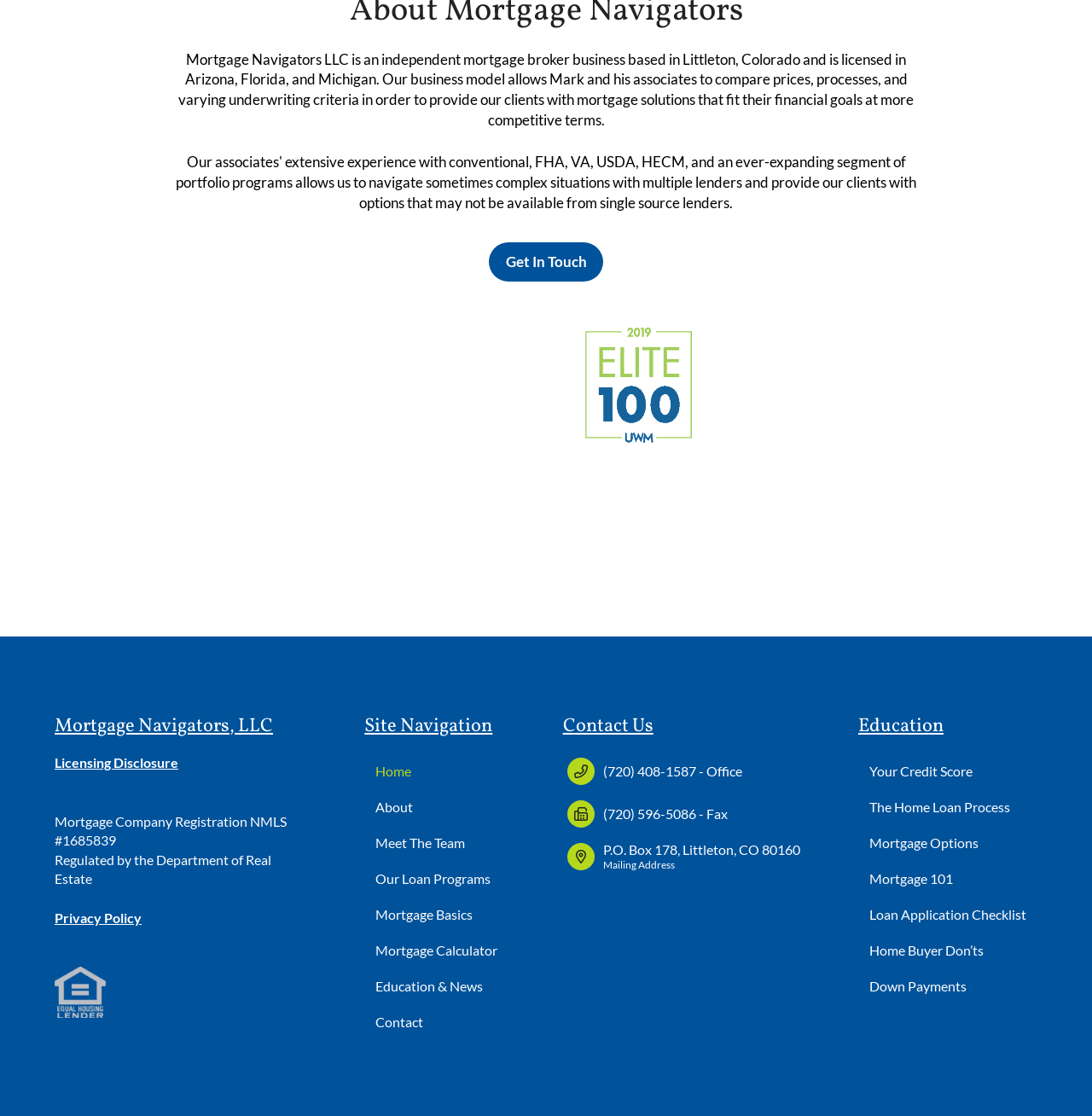Determine the bounding box coordinates for the region that must be clicked to execute the following instruction: "Learn about Your Credit Score".

[0.786, 0.675, 0.901, 0.707]